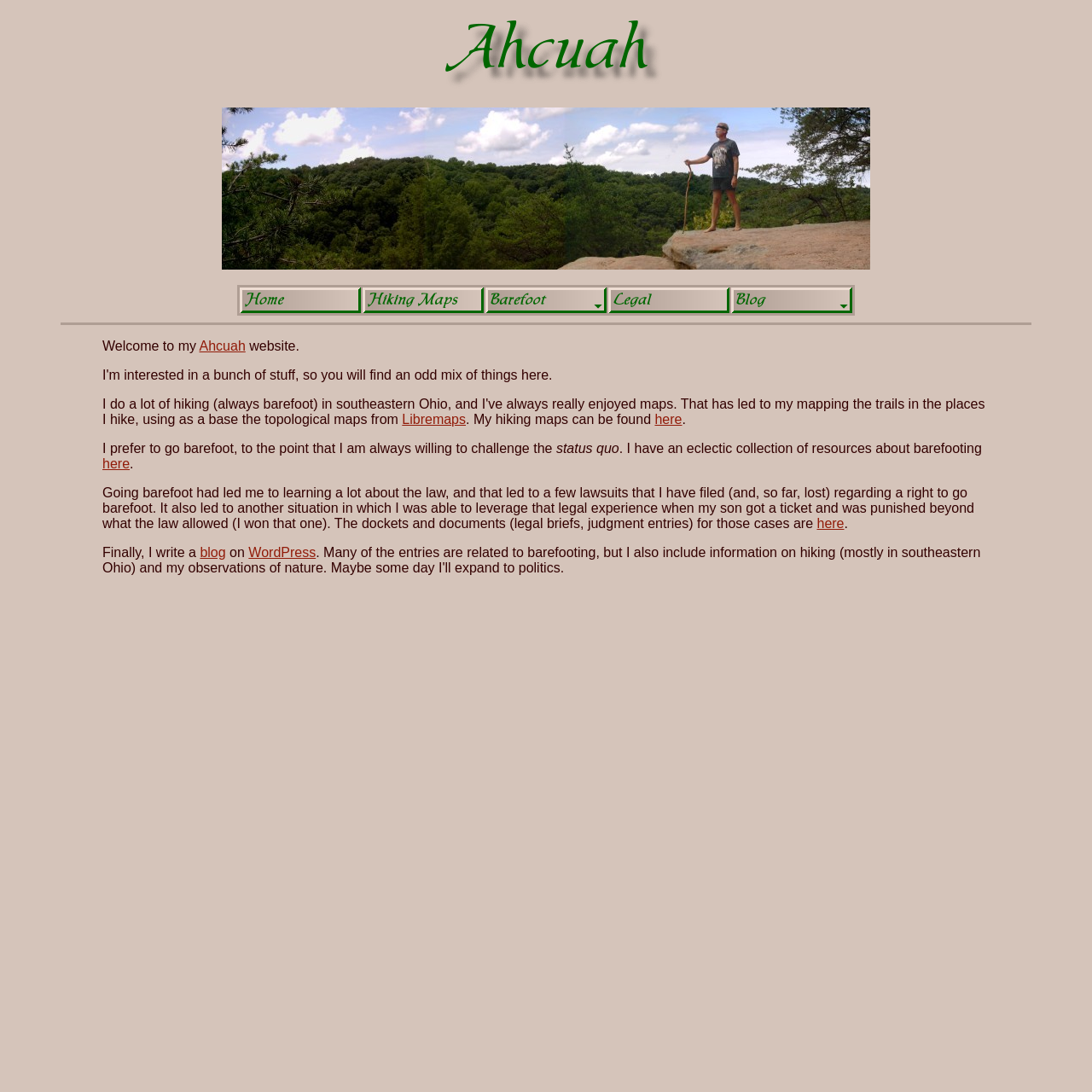Explain the webpage in detail, including its primary components.

The webpage is about Ahcuah, a personal website that showcases the owner's interests and experiences. At the top, there is a large image taking up about half of the screen, with a smaller image above it. Below these images, there are five links with accompanying icons, arranged horizontally across the page.

The main content of the webpage is a blockquote section that contains a brief introduction to the website and its owner. The introduction starts with a welcome message and a link to the website's name, Ahcuah. The text then mentions that the owner's hiking maps can be found on Libremaps, with a link to the website.

The owner shares their passion for going barefoot, mentioning that they are willing to challenge the status quo. There is a collection of resources about barefooting, with a link to access them. The owner also shares their experience with lawsuits related to going barefoot, with links to the dockets and documents.

Further down, the owner mentions that they write a blog on WordPress, with links to the blog and the platform. The text is written in a personal and conversational tone, giving the impression that the website is a personal space for the owner to share their thoughts and experiences.